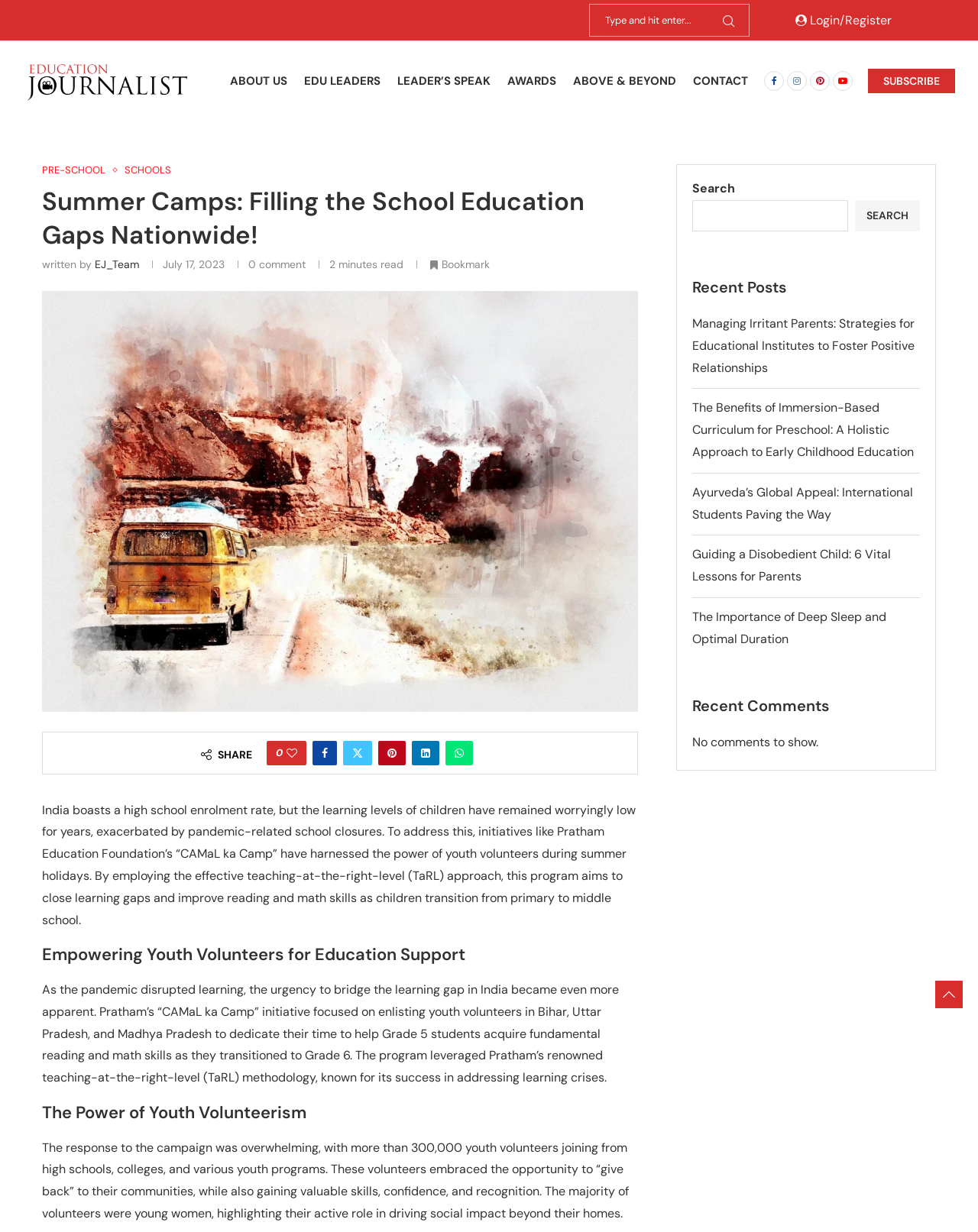Provide the bounding box coordinates, formatted as (top-left x, top-left y, bottom-right x, bottom-right y), with all values being floating point numbers between 0 and 1. Identify the bounding box of the UI element that matches the description: Above & Beyond

[0.586, 0.054, 0.691, 0.078]